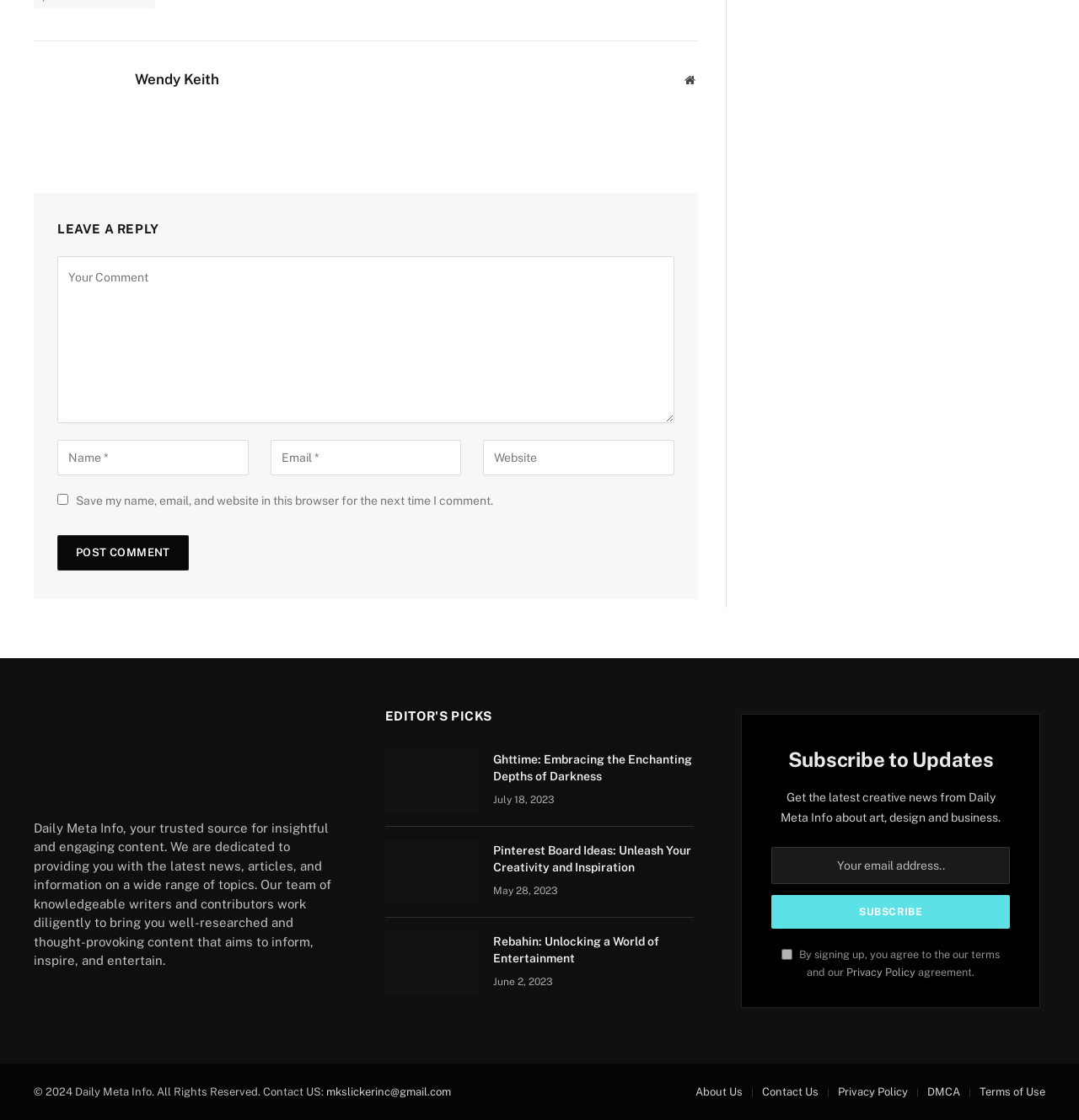Specify the bounding box coordinates of the element's region that should be clicked to achieve the following instruction: "Subscribe to updates". The bounding box coordinates consist of four float numbers between 0 and 1, in the format [left, top, right, bottom].

[0.715, 0.799, 0.936, 0.829]